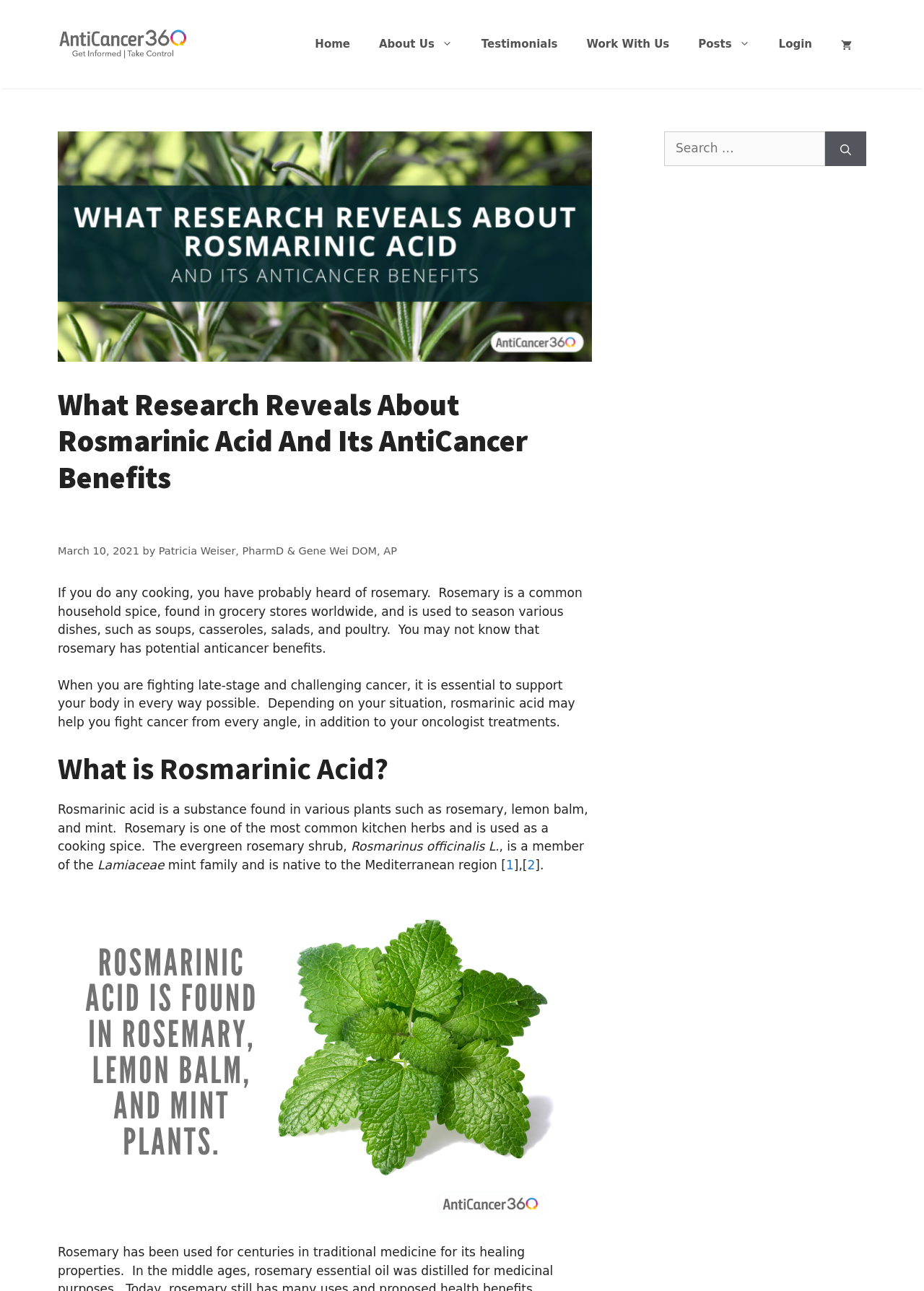Generate a detailed explanation of the webpage's features and information.

This webpage is about the benefits of rosemary, specifically its anti-cancer properties. At the top, there is a banner with the site's name, "AntiCancer360.com", accompanied by a small image. Below the banner, a navigation menu with seven links is situated, including "Home", "About Us", "Testimonials", "Work With Us", "Posts", "Login", and "View your shopping cart".

The main content area is divided into sections. The first section has a heading that reads "What Research Reveals About Rosmarinic Acid And Its AntiCancer Benefits". Below the heading, there is a time stamp indicating the article was published on March 10, 2021, followed by the authors' names. The article begins with a brief introduction to rosemary, describing its common use as a household spice and its potential anti-cancer benefits.

The next section is headed "What is Rosmarinic Acid?" and provides information about the substance found in rosemary, lemon balm, and mint. The text is accompanied by a few links to external sources. The article continues to discuss the properties and benefits of rosmarinic acid.

On the right side of the page, there is a complementary section with a search box and a "Search" button, allowing users to search for specific content on the site.